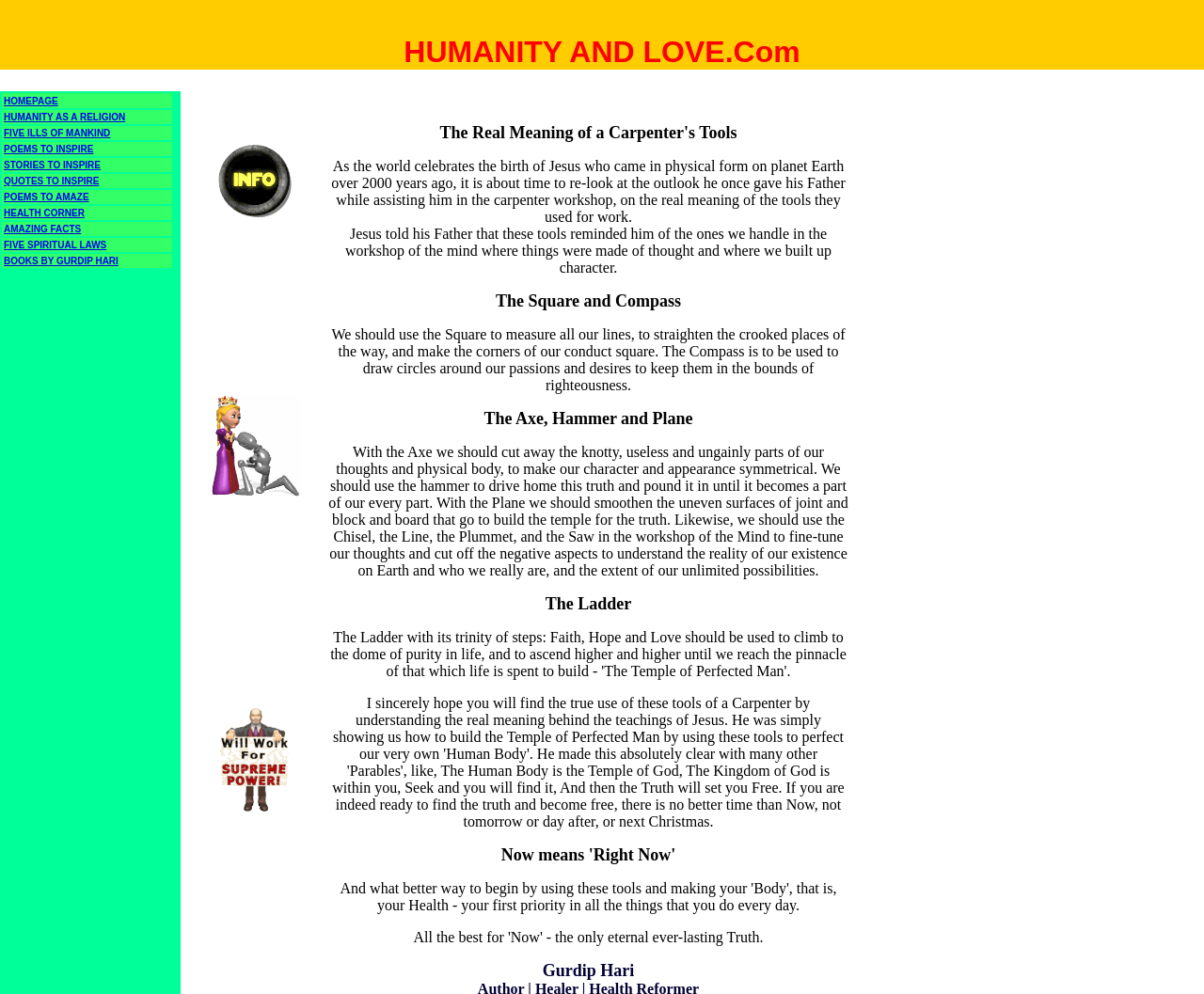Pinpoint the bounding box coordinates of the element that must be clicked to accomplish the following instruction: "Explore HEALTH CORNER". The coordinates should be in the format of four float numbers between 0 and 1, i.e., [left, top, right, bottom].

[0.002, 0.207, 0.143, 0.221]